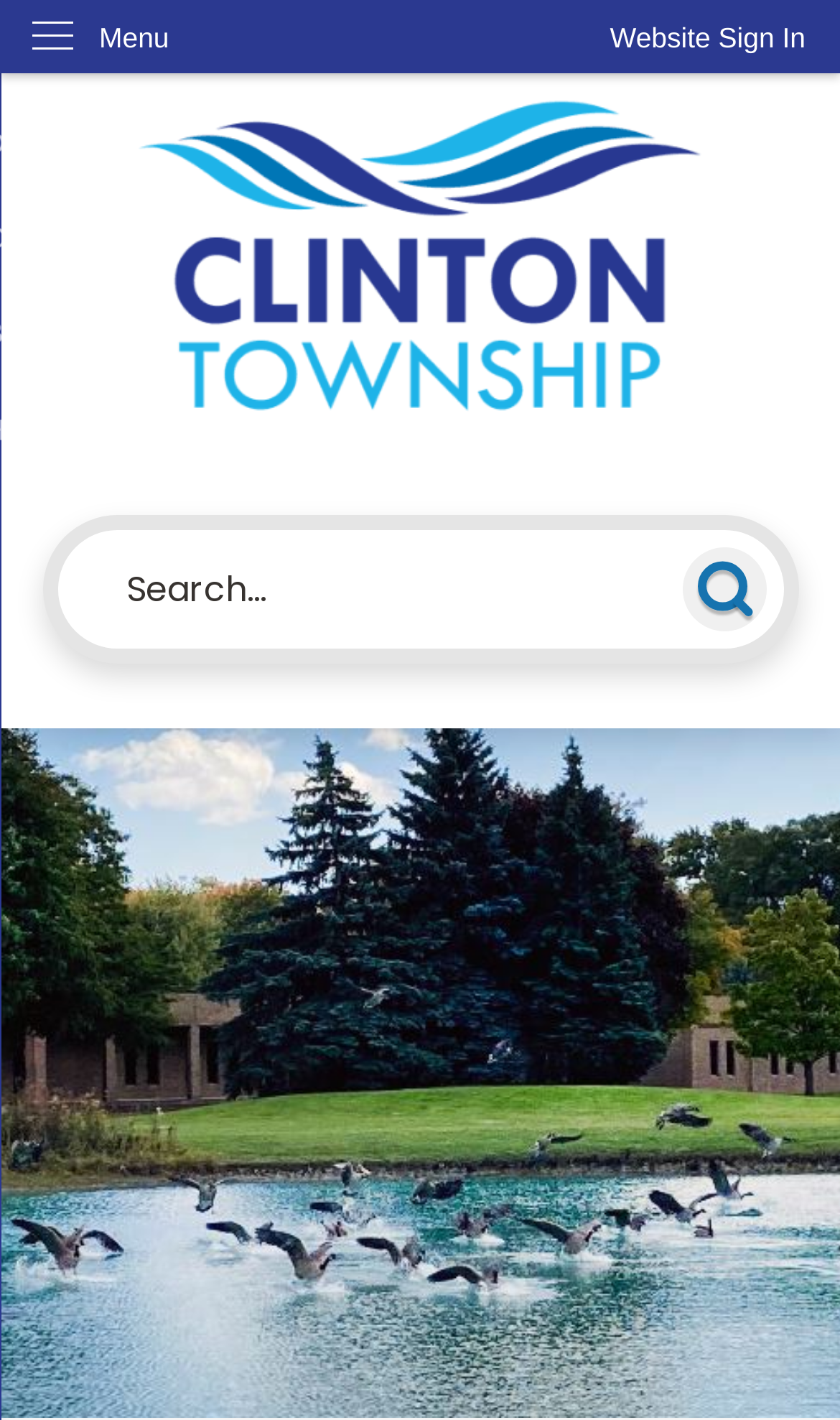Answer the question briefly using a single word or phrase: 
What is the purpose of the 'Website Sign In' button?

To sign in to the website